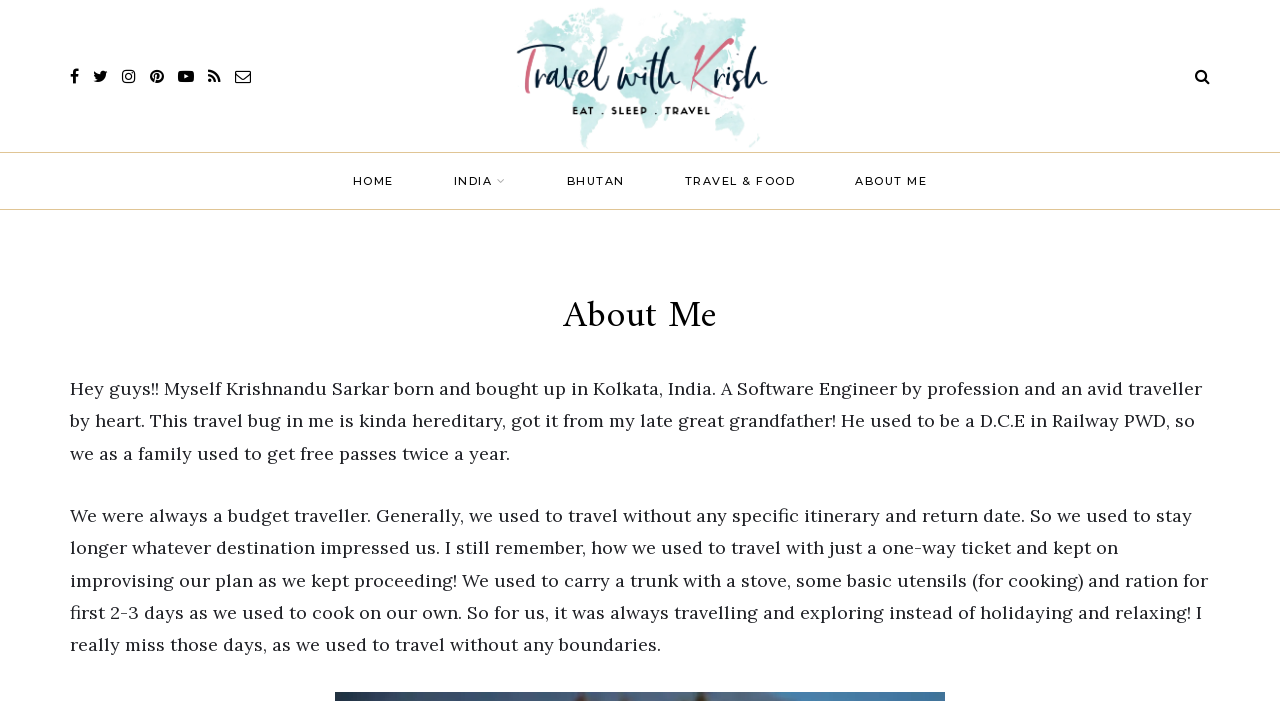Bounding box coordinates are to be given in the format (top-left x, top-left y, bottom-right x, bottom-right y). All values must be floating point numbers between 0 and 1. Provide the bounding box coordinate for the UI element described as: About Me

[0.668, 0.218, 0.724, 0.299]